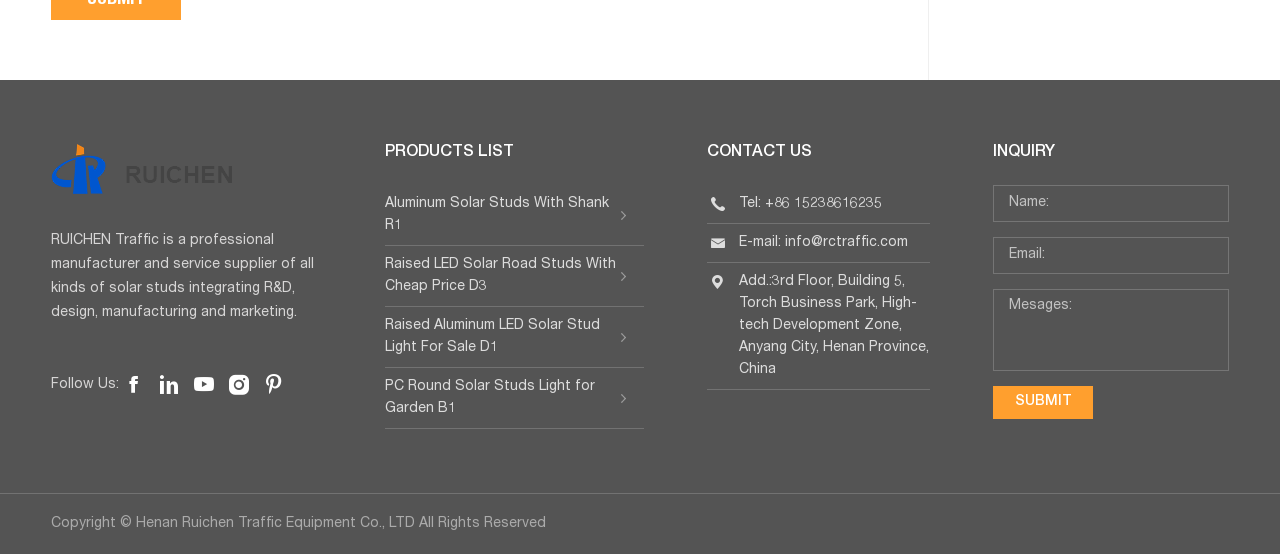Use a single word or phrase to answer this question: 
What is the product category?

Solar Studs